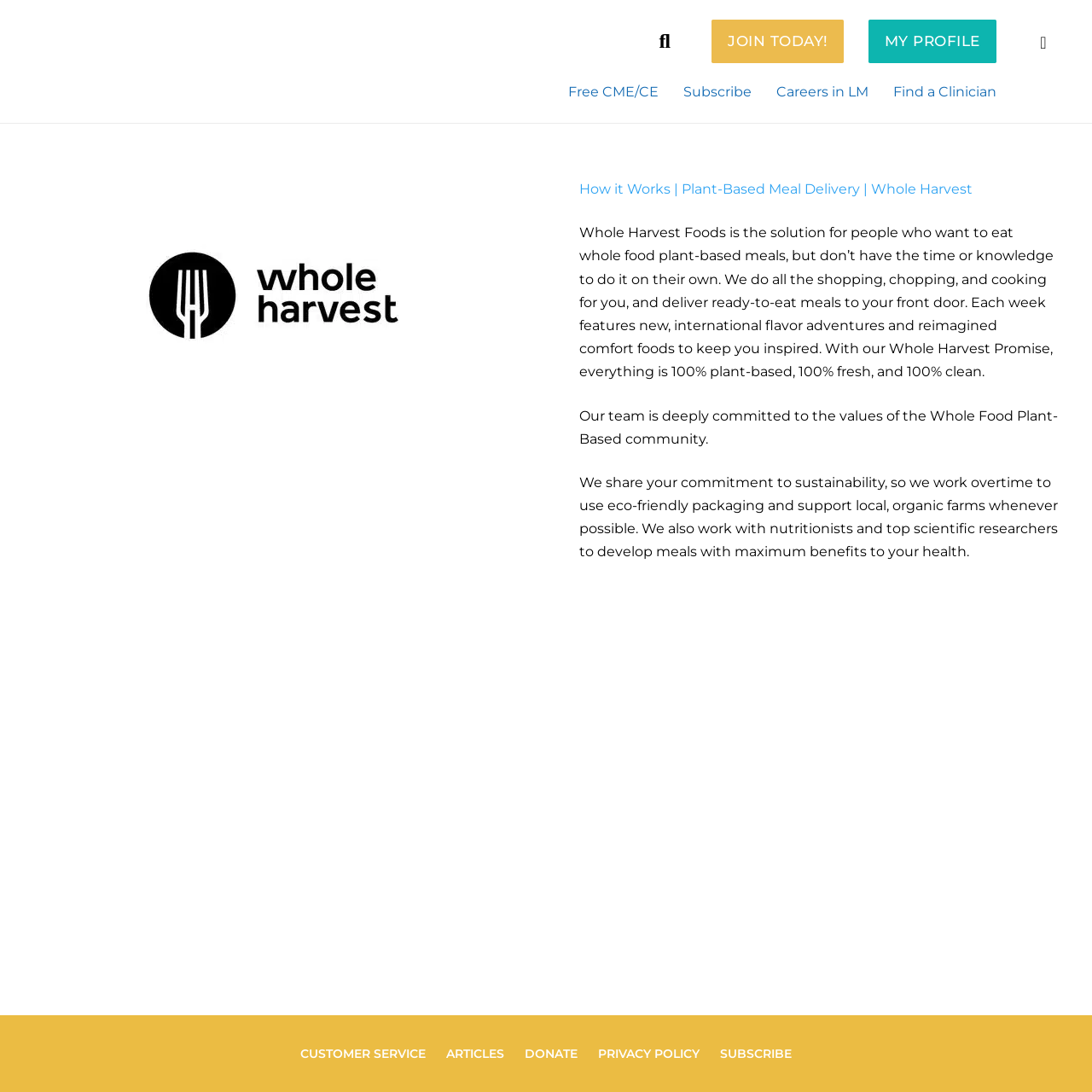Describe every aspect of the webpage in a detailed manner.

The webpage is about Whole Harvest, a company that offers plant-based meal delivery services. At the top of the page, there is a search bar with a "Search" button and a "Close" button. Next to the search bar, there are links to "JOIN TODAY!", "MY PROFILE", and a few other options. 

Below the search bar, there are several links, including "Free CME/CE", "Subscribe", "Careers in LM", and "Find a Clinician". On the far right, there is a mobile menu icon.

The main content of the page starts with the Whole Harvest logo, followed by a link to "How it Works | Plant-Based Meal Delivery | Whole Harvest". Below the logo, there is a paragraph of text that describes the service, stating that Whole Harvest provides ready-to-eat, plant-based meals to customers, with new international flavors and comfort foods each week. 

The text continues, explaining that the team is committed to the values of the Whole Food Plant-Based community, and that they prioritize sustainability, eco-friendly packaging, and supporting local, organic farms. 

At the bottom of the page, there are several links to "CUSTOMER SERVICE", "ARTICLES", "DONATE", "PRIVACY POLICY", and "SUBSCRIBE".